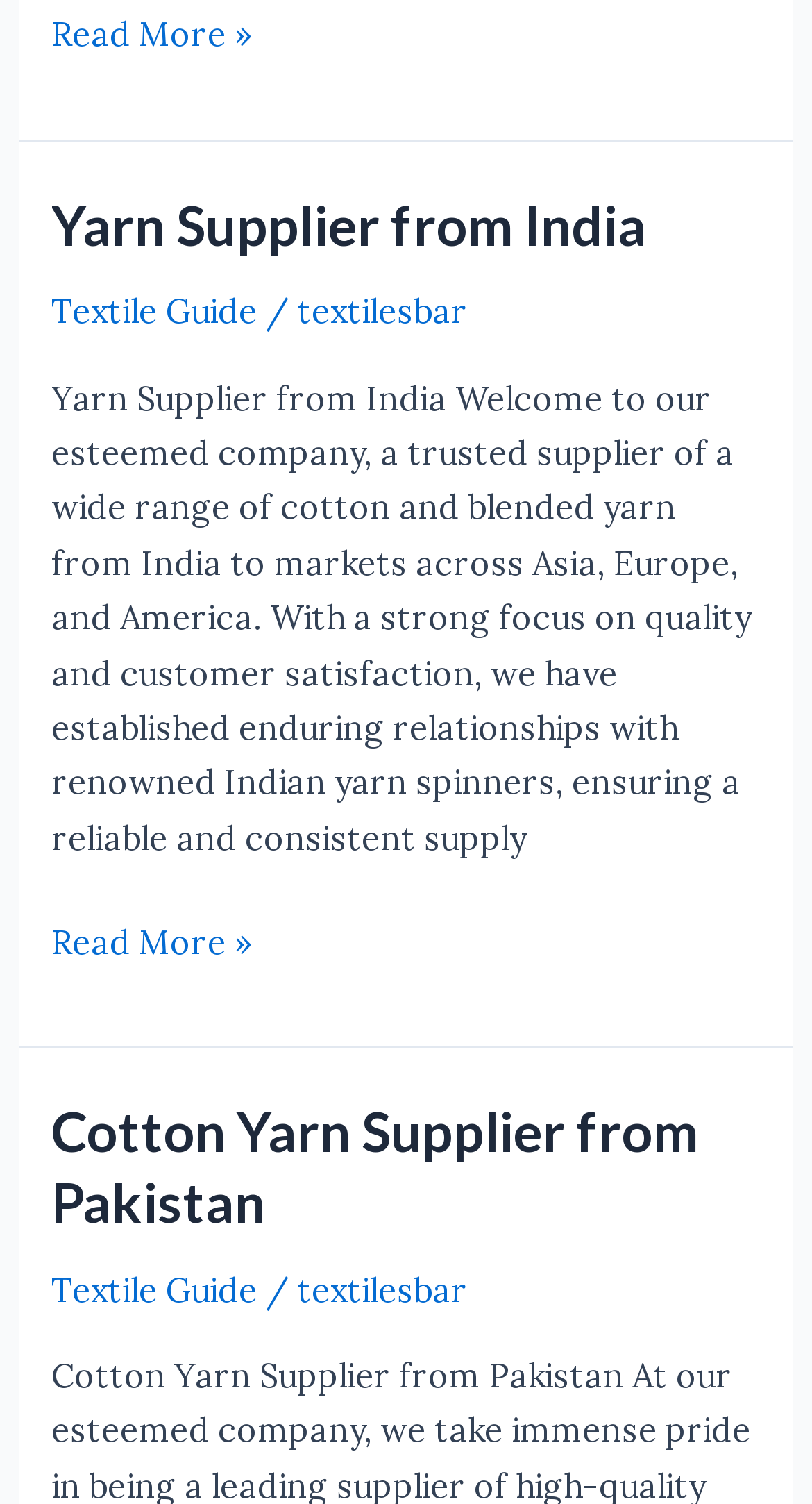Pinpoint the bounding box coordinates for the area that should be clicked to perform the following instruction: "View the Cotton Yarn Supplier from Pakistan page".

[0.063, 0.73, 0.861, 0.821]